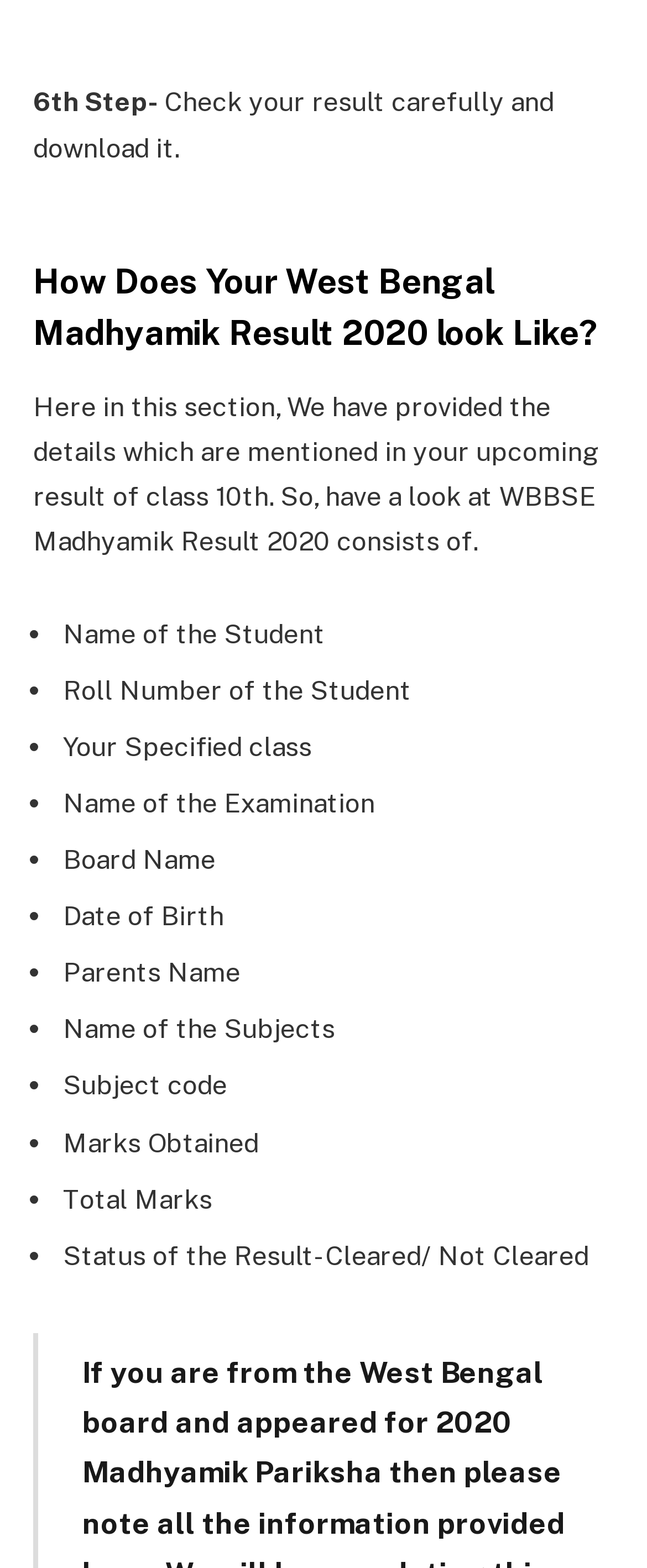Locate the UI element that matches the description Add A Comment in the webpage screenshot. Return the bounding box coordinates in the format (top-left x, top-left y, bottom-right x, bottom-right y), with values ranging from 0 to 1.

[0.051, 0.036, 0.949, 0.08]